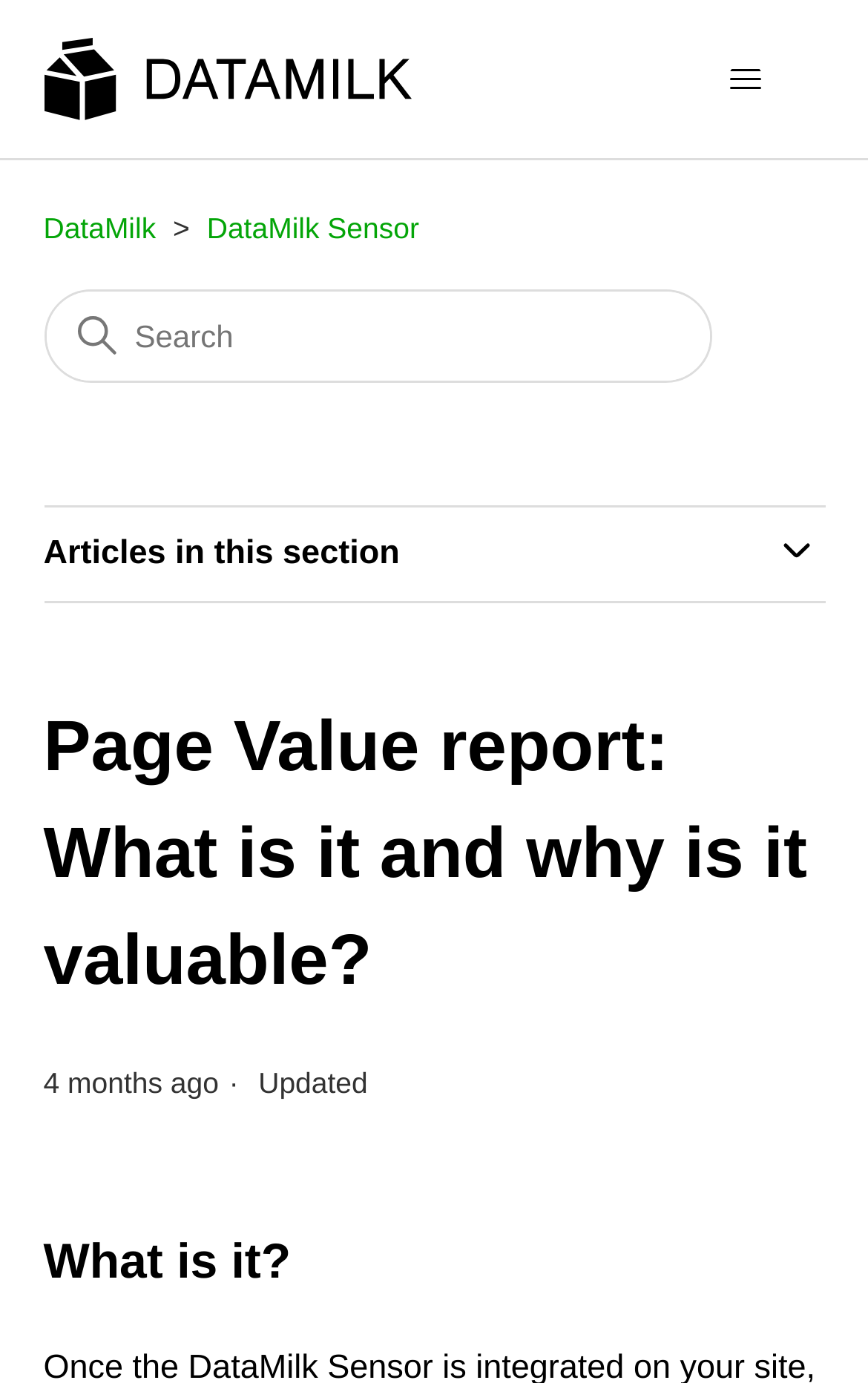Offer a detailed explanation of the webpage layout and contents.

The webpage is a help center article from DataMilk, titled "Page Value report: What is it and why is it valuable?". At the top left, there is a link to the DataMilk Help Center home page, accompanied by an image. Next to it, on the top right, is a toggle navigation menu button with an icon. 

Below the navigation menu, there is a horizontal list of menu items, including "DataMilk" and "DataMilk Sensor", which are links. On the same level, there is a search bar with a searchbox labeled "Search". 

Further down, there is a section titled "Articles in this section" with a button to expand or collapse it. Below this section, the main article content begins with a heading "Page Value report: What is it and why is it valuable?" followed by a timestamp "2024-02-08 20:24" and a label "4 months ago". 

The article then asks the question "What is it?" in a heading, which is likely the start of the main content.